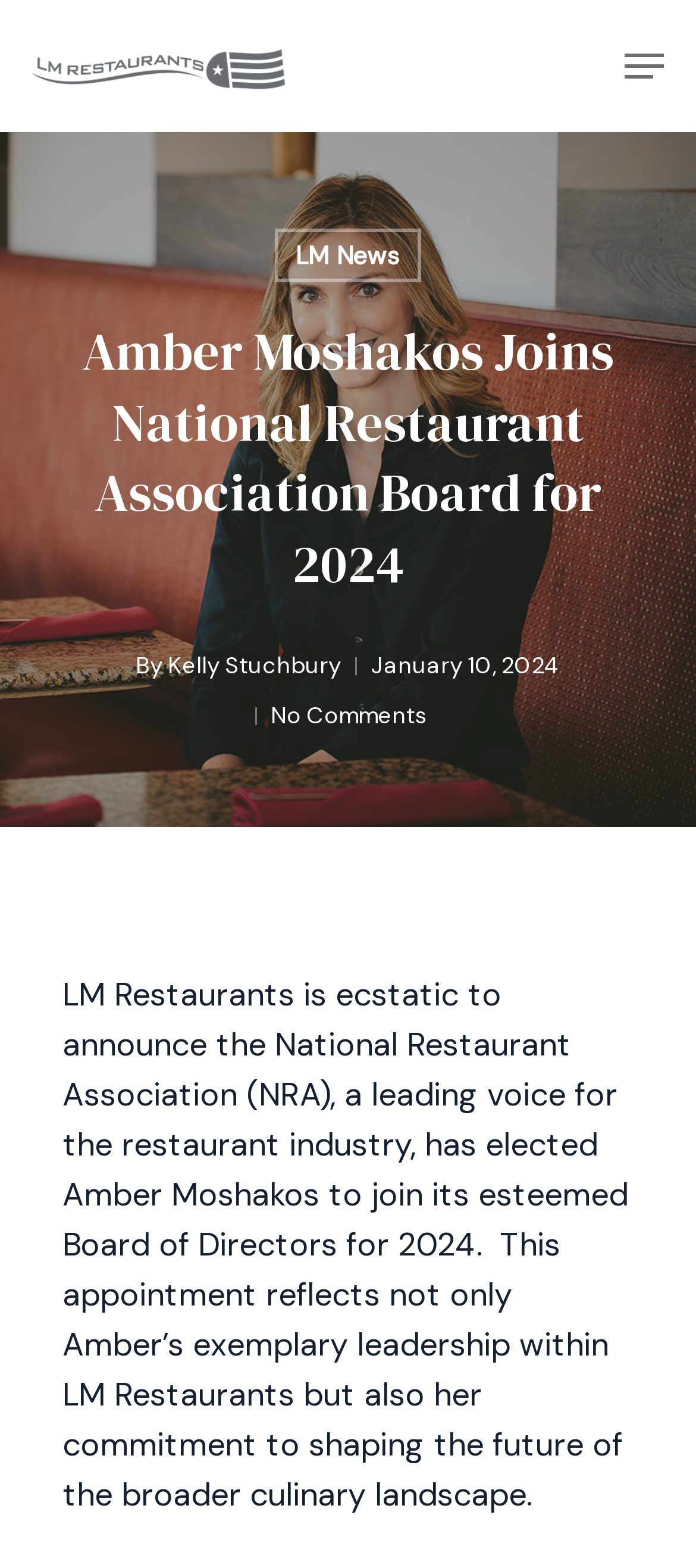What is the date of the article?
Please give a detailed and elaborate answer to the question based on the image.

I found the date of the article by looking at the text 'January 10, 2024' which is located below the author's name, indicating the date the article was published.